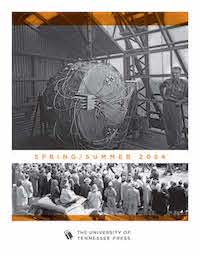Answer the question below in one word or phrase:
What is the significance of the vintage car in the lower half of the image?

Adds nostalgia